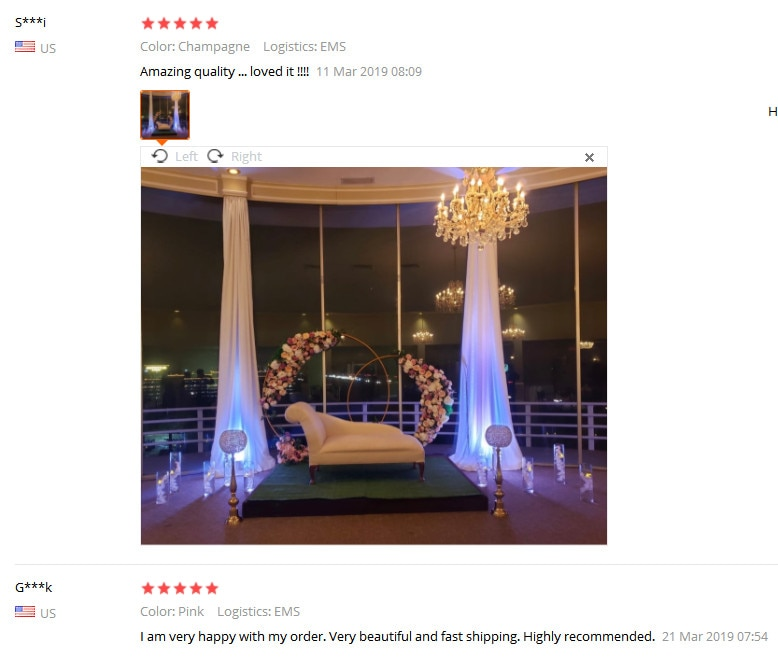Generate an elaborate caption for the image.

The image showcases a beautifully arranged setting for a get well flower arrangement. At the center, a plush white chaise lounge is elegantly placed on a green carpet, surrounded by an artistic display of floral arrangements. The vibrant flowers, presented in a decorative manner, add a touch of color and charm to the scene. Suspended above, a dazzling chandelier bathes the area in warm light, enhancing the intimate atmosphere. Soft drapes elegantly frame the backdrop, contributing to a serene and welcoming environment, ideal for uplifting someone recovering from illness. This arrangement not only showcases the beauty of artificial blooms crafted from high-quality silk but also emphasizes the customizable options available to create a special, heartfelt gift.